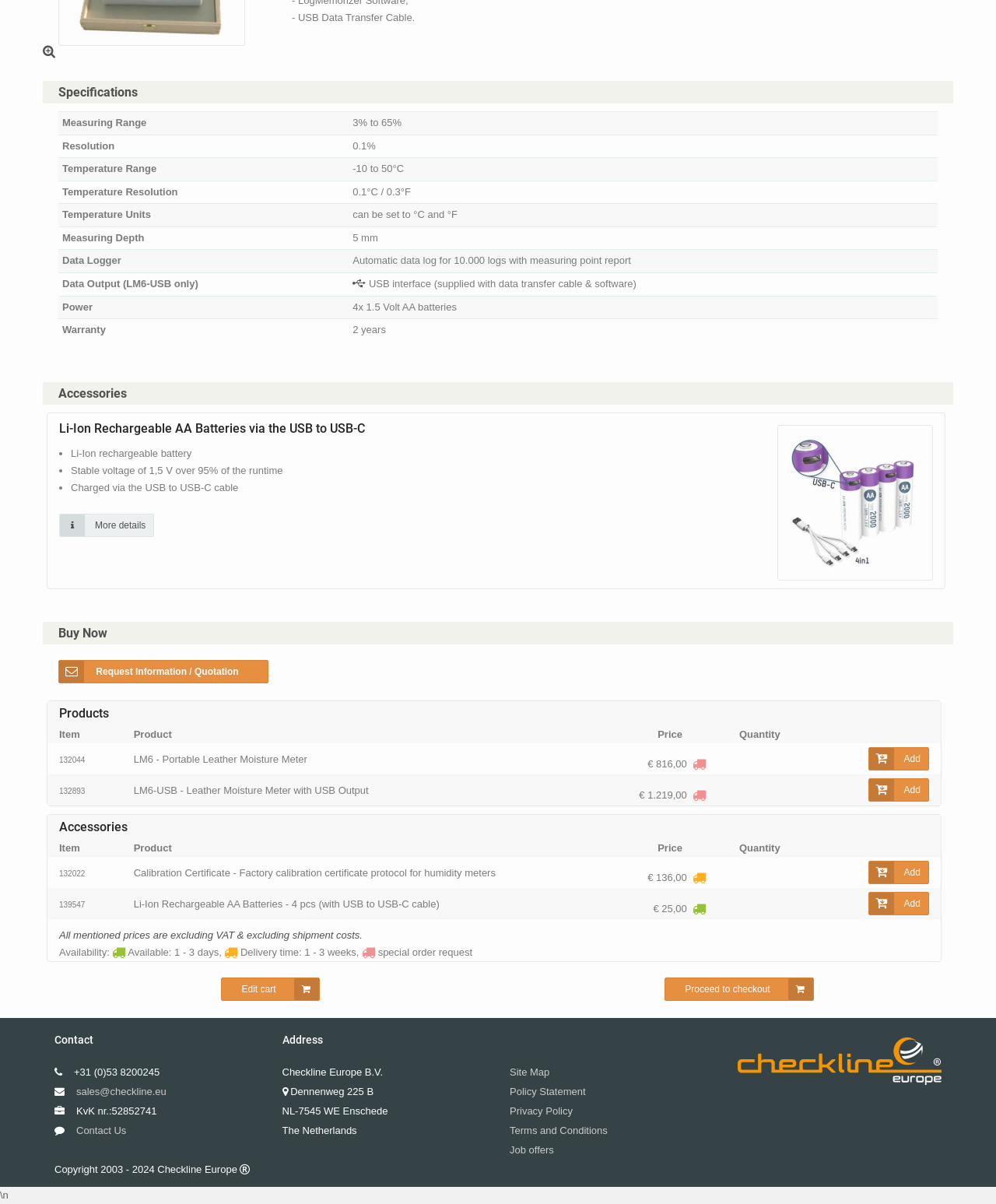What is the price of the LM6-USB device?
Please provide a comprehensive answer to the question based on the webpage screenshot.

Based on the products section, the price of the LM6-USB device is listed as '€ 1,219.00', which can be found in the row labeled 'LM6-USB - Leather Moisture Meter with USB Output'.